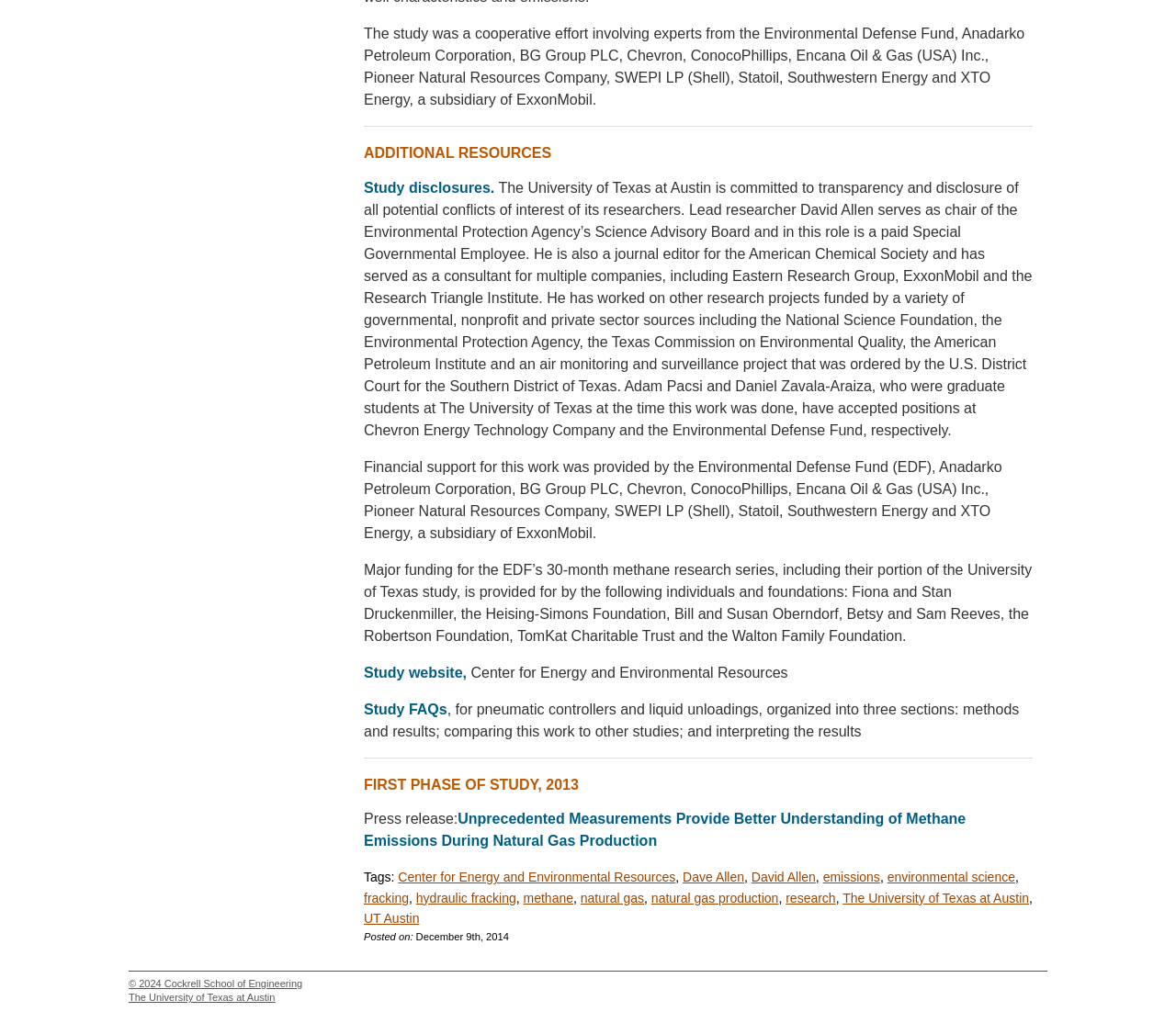Please specify the bounding box coordinates of the region to click in order to perform the following instruction: "Visit 'Study website'".

[0.309, 0.65, 0.397, 0.665]